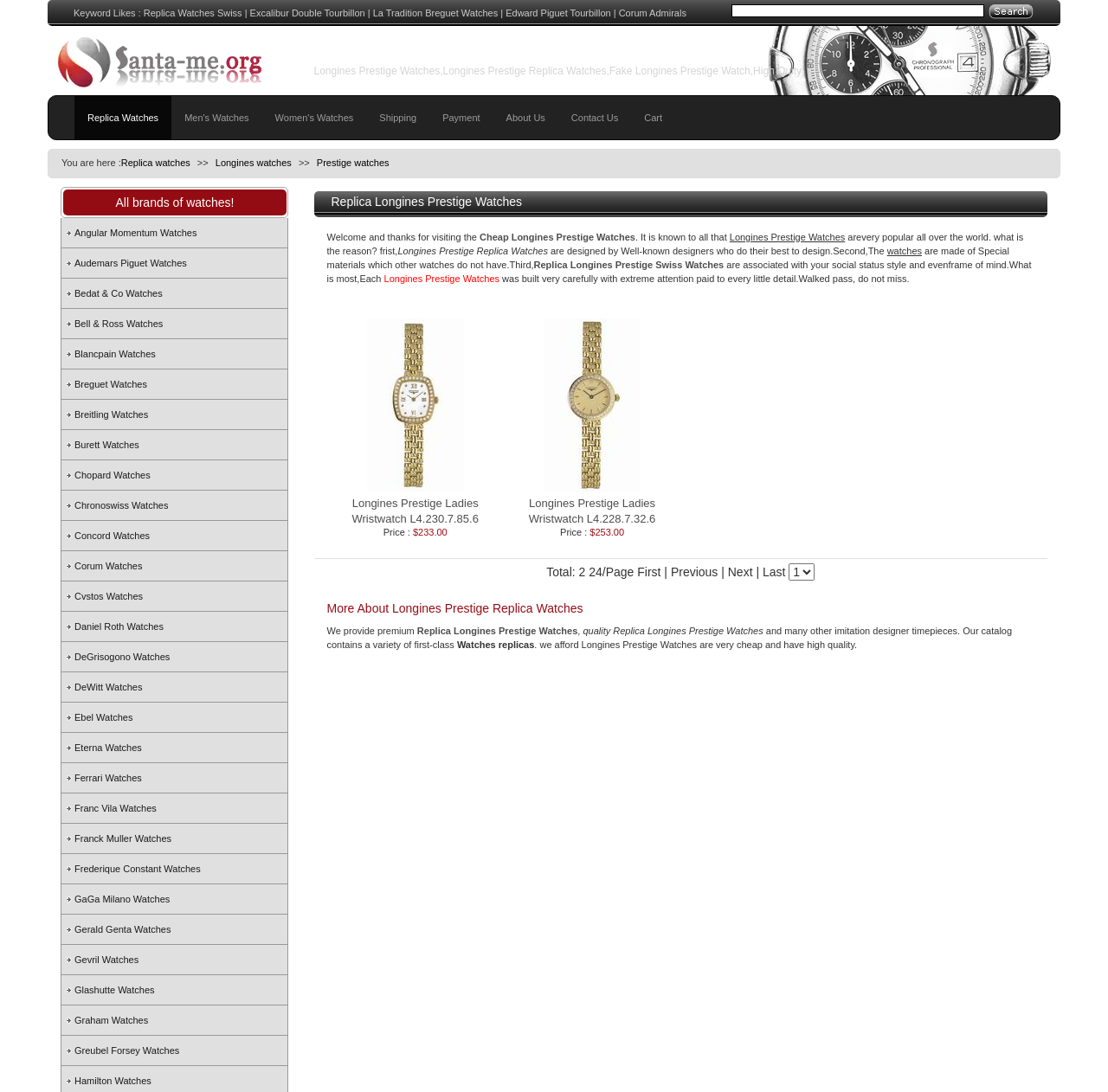What is the purpose of the textbox on this webpage?
Based on the screenshot, give a detailed explanation to answer the question.

Based on the webpage layout and the presence of a button next to the textbox, it is likely that the textbox is used for searching purposes, allowing users to search for specific watches or keywords.